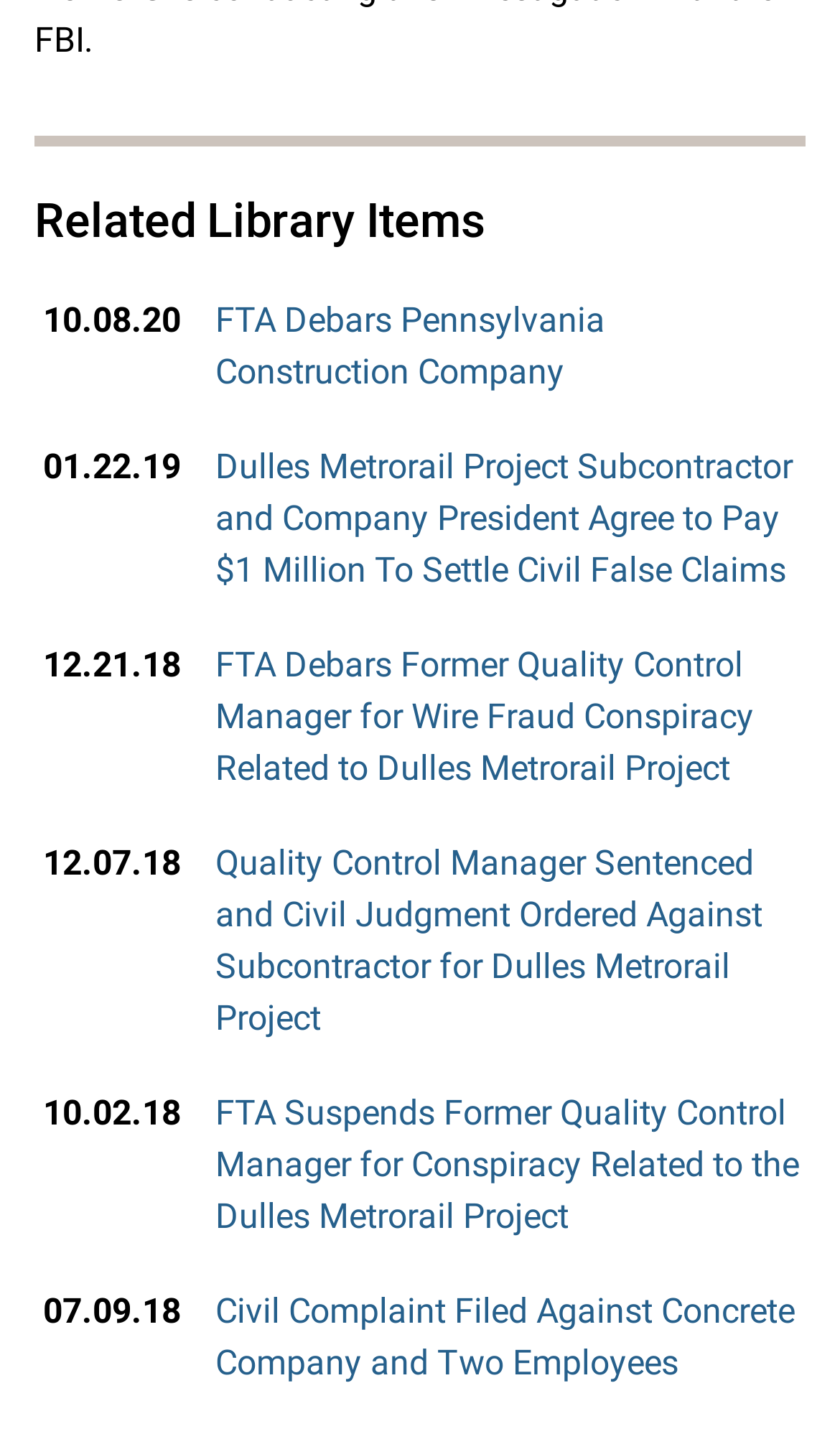Provide a brief response to the question below using a single word or phrase: 
How many library items are from 2018?

5